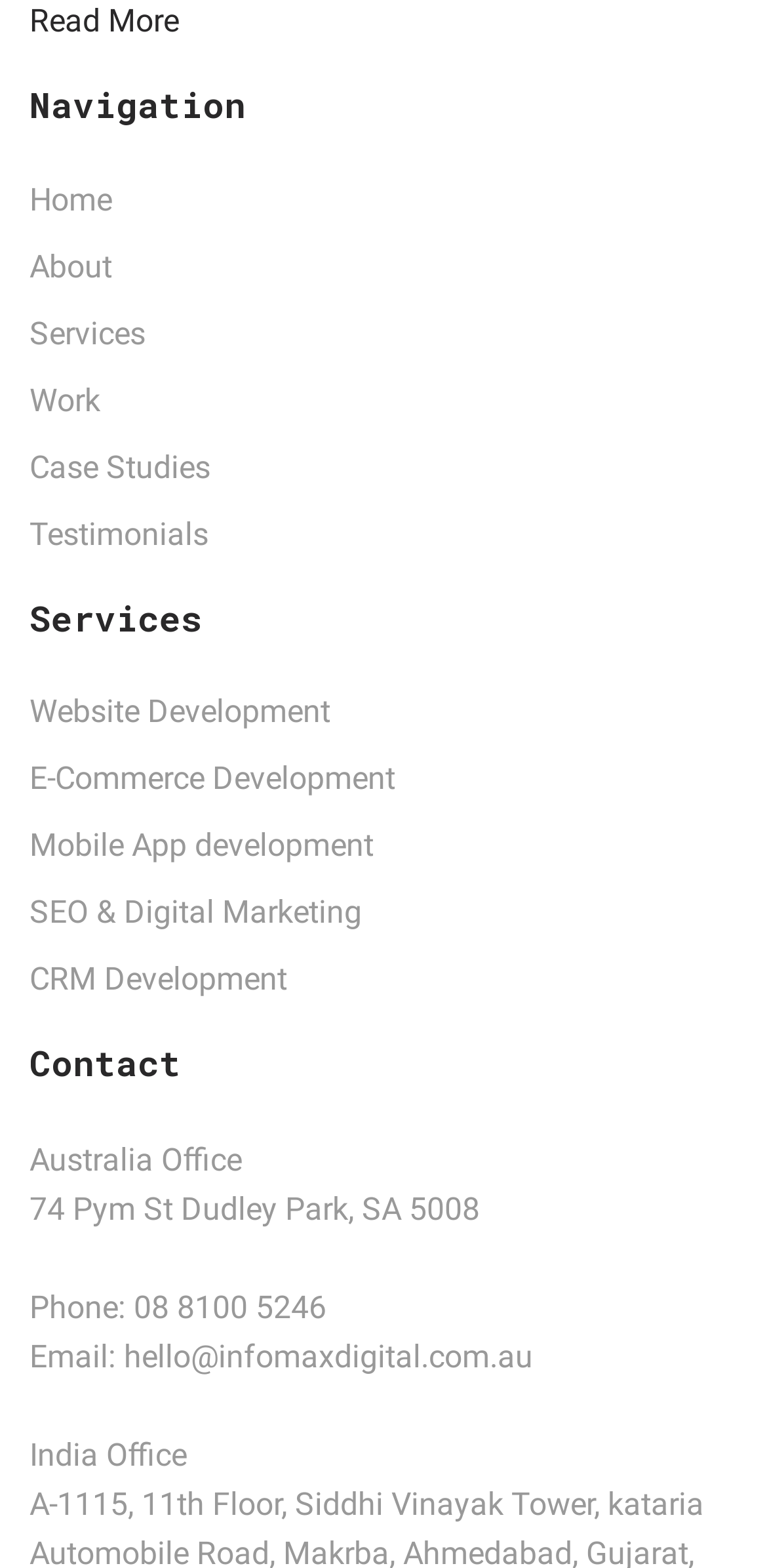Could you find the bounding box coordinates of the clickable area to complete this instruction: "Click Read More"?

[0.038, 0.001, 0.233, 0.025]